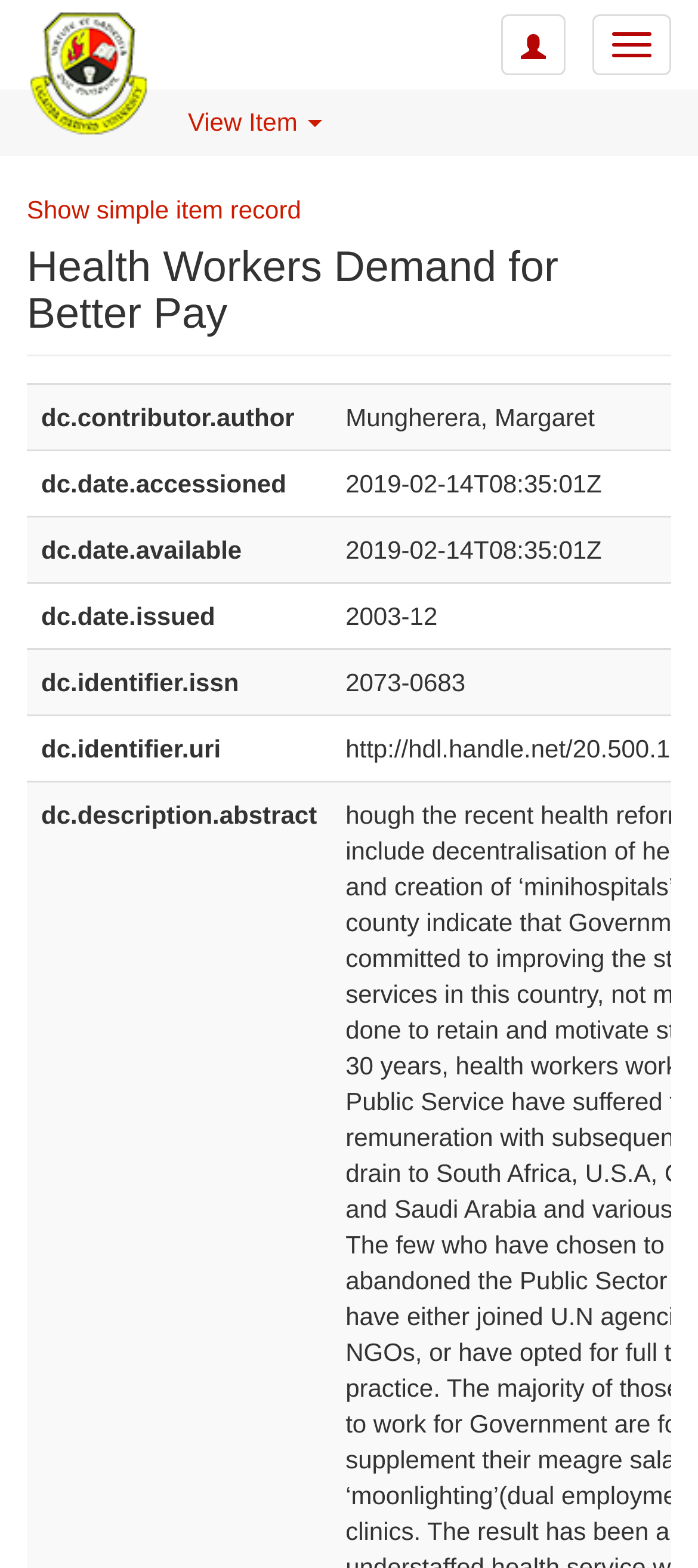Identify the bounding box coordinates for the UI element mentioned here: "Toggle navigation". Provide the coordinates as four float values between 0 and 1, i.e., [left, top, right, bottom].

[0.849, 0.009, 0.962, 0.048]